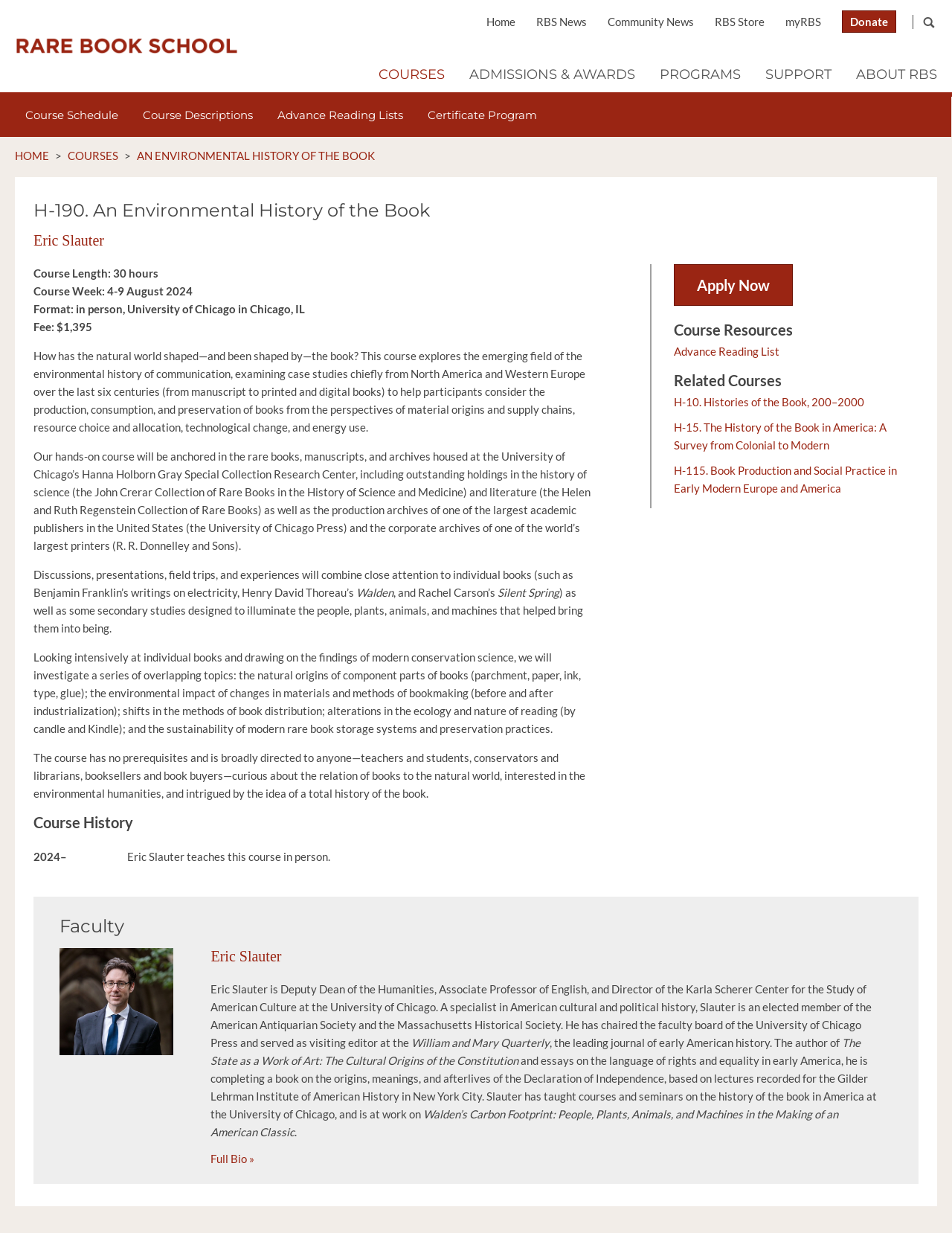Determine the main headline from the webpage and extract its text.

H-190. An Environmental History of the Book